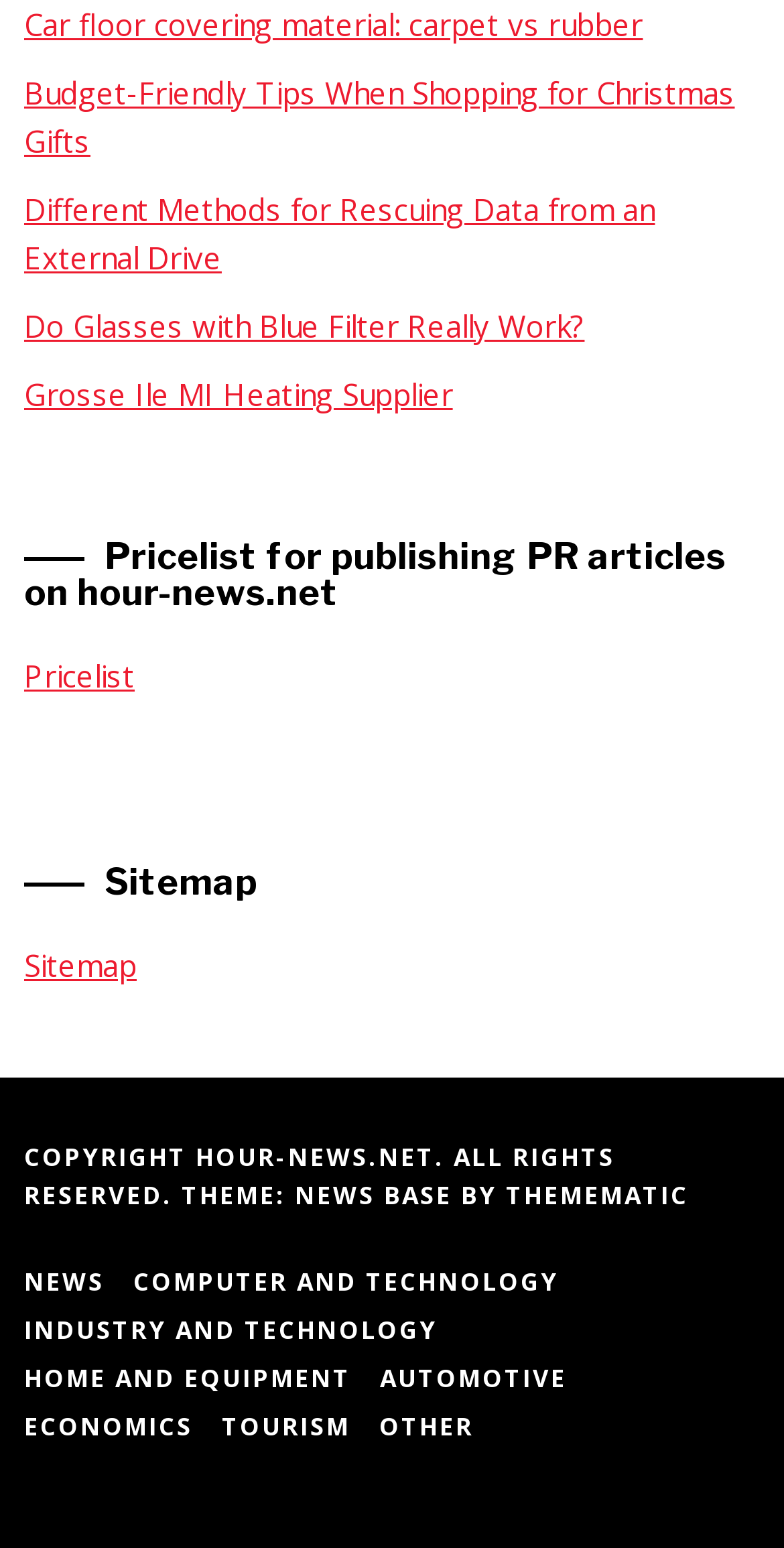Please specify the bounding box coordinates of the element that should be clicked to execute the given instruction: 'Visit the NEWS BASE website'. Ensure the coordinates are four float numbers between 0 and 1, expressed as [left, top, right, bottom].

[0.376, 0.761, 0.588, 0.783]